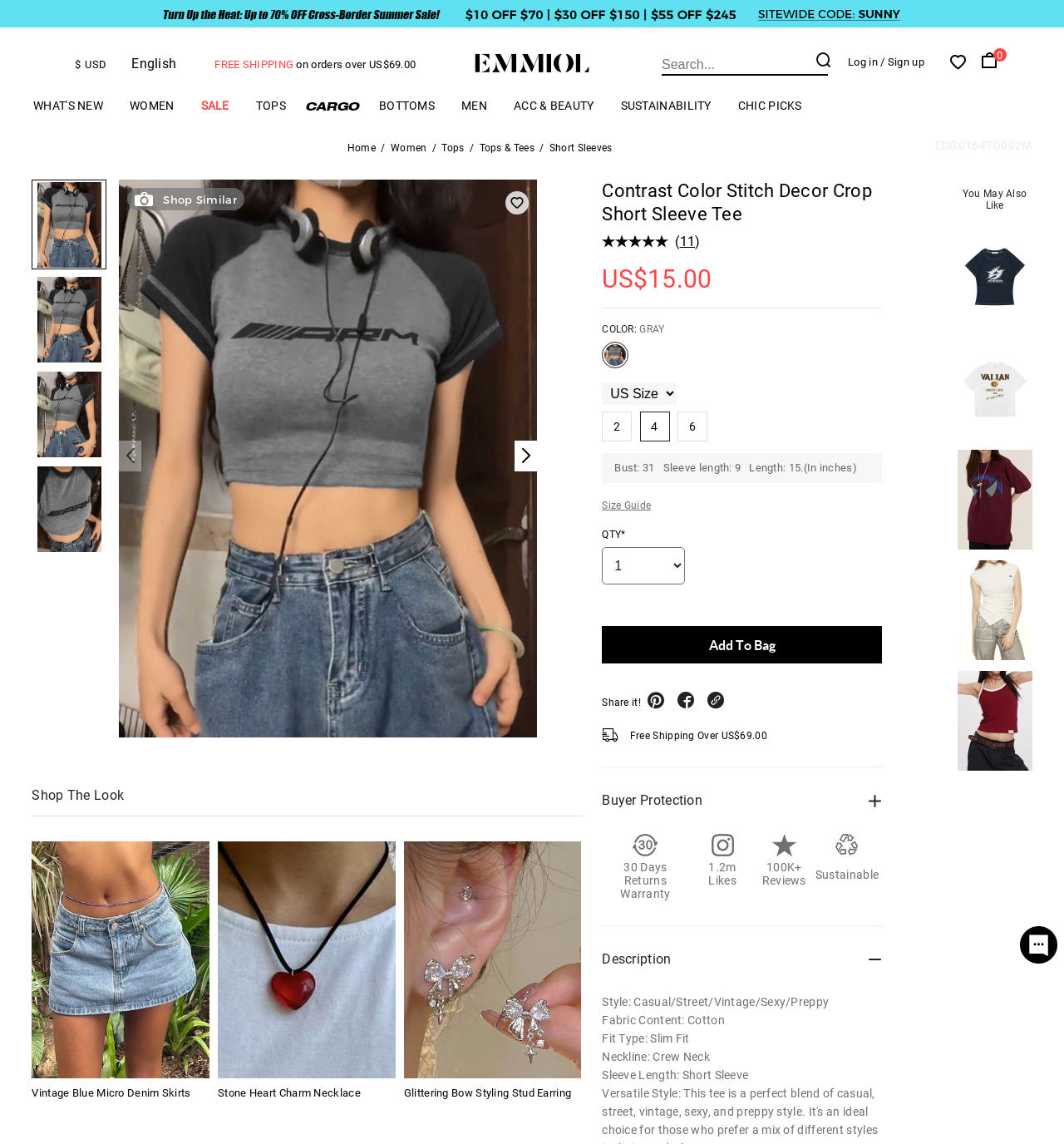Using the webpage screenshot, find the UI element described by parent_node: $USD. Provide the bounding box coordinates in the format (top-left x, top-left y, bottom-right x, bottom-right y), ensuring all values are floating point numbers between 0 and 1.

[0.438, 0.045, 0.562, 0.067]